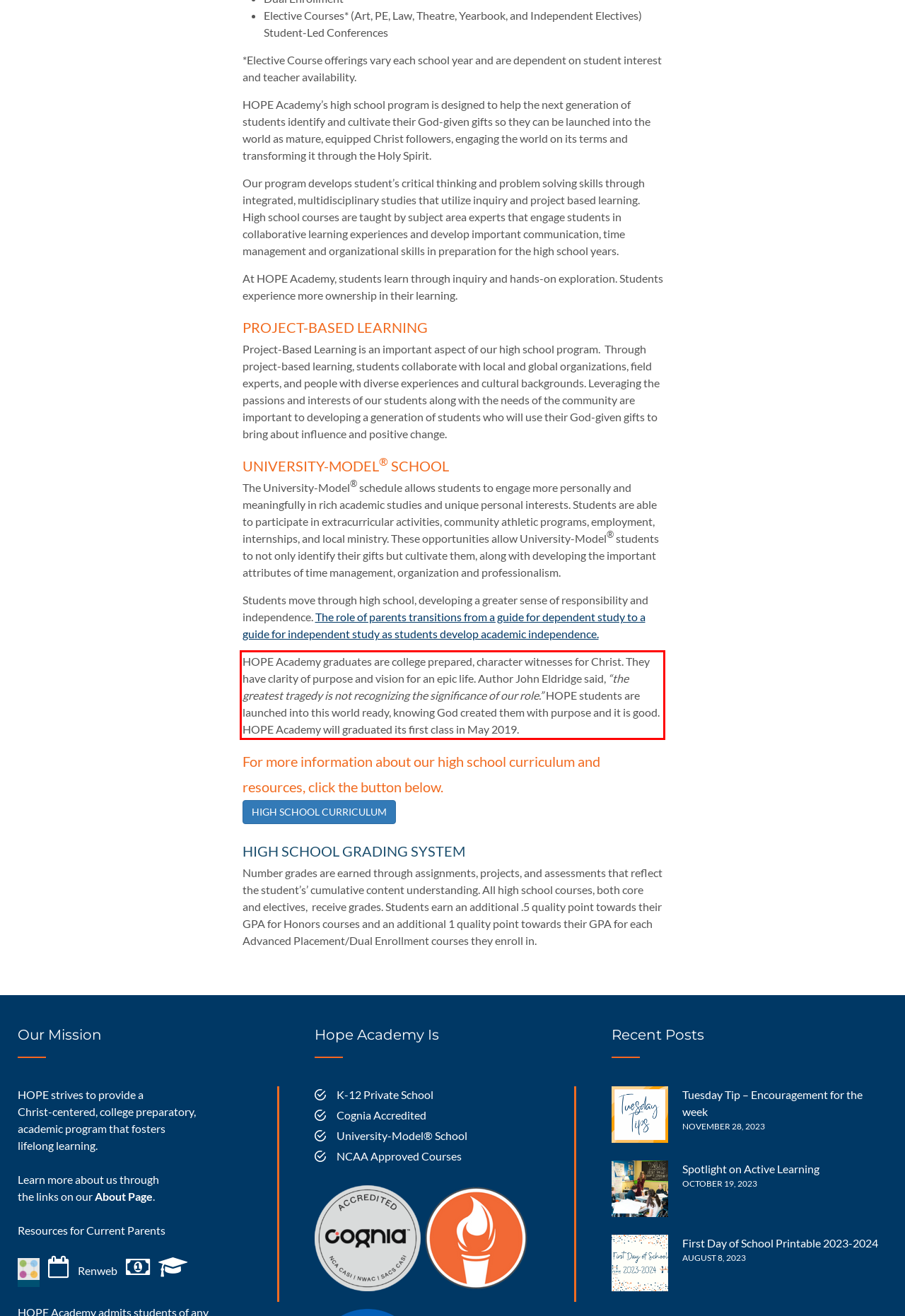Using the provided screenshot of a webpage, recognize the text inside the red rectangle bounding box by performing OCR.

HOPE Academy graduates are college prepared, character witnesses for Christ. They have clarity of purpose and vision for an epic life. Author John Eldridge said, “the greatest tragedy is not recognizing the significance of our role.” HOPE students are launched into this world ready, knowing God created them with purpose and it is good. HOPE Academy will graduated its first class in May 2019.